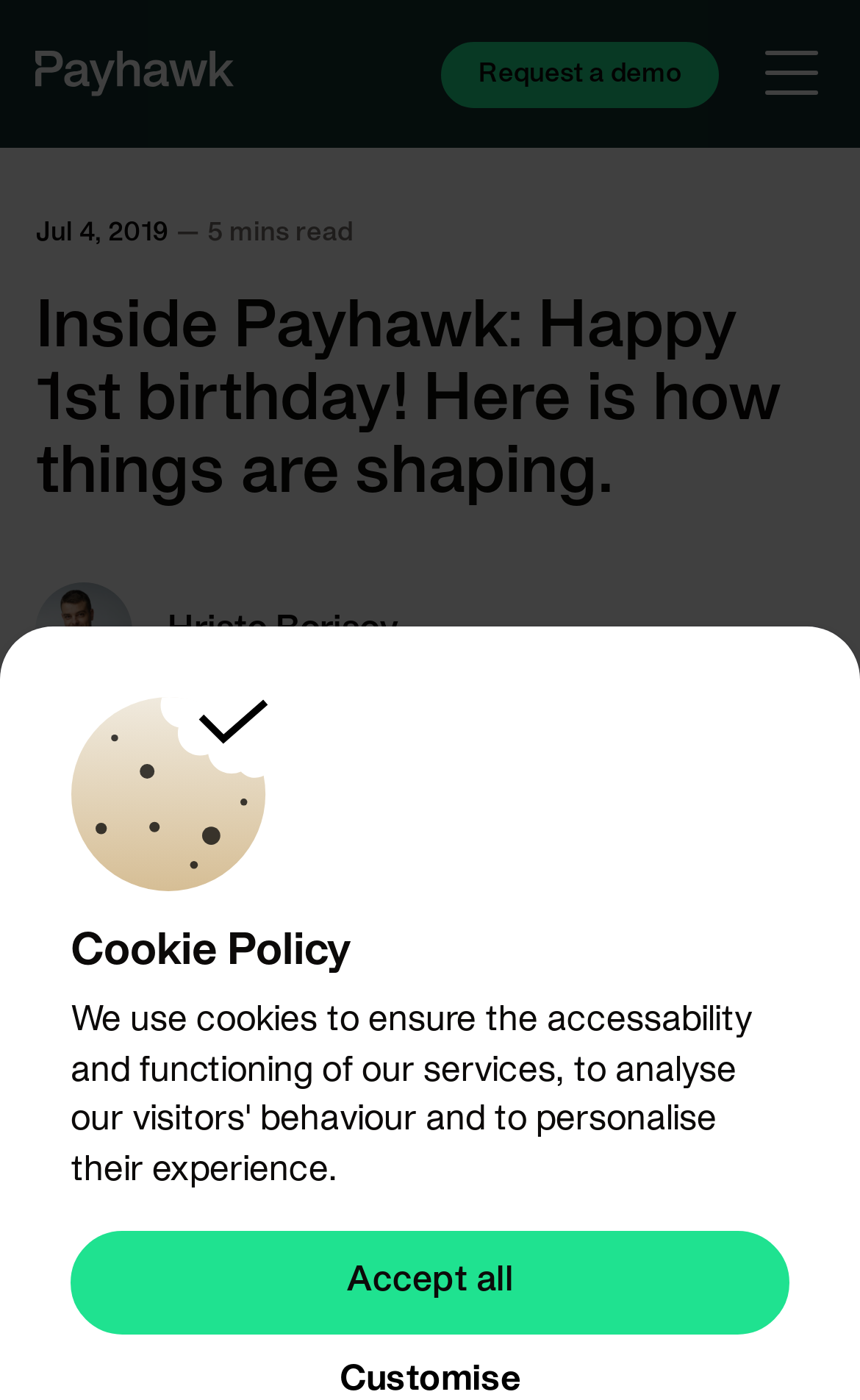Based on the element description Request a demo, identify the bounding box coordinates for the UI element. The coordinates should be in the format (top-left x, top-left y, bottom-right x, bottom-right y) and within the 0 to 1 range.

[0.513, 0.029, 0.836, 0.076]